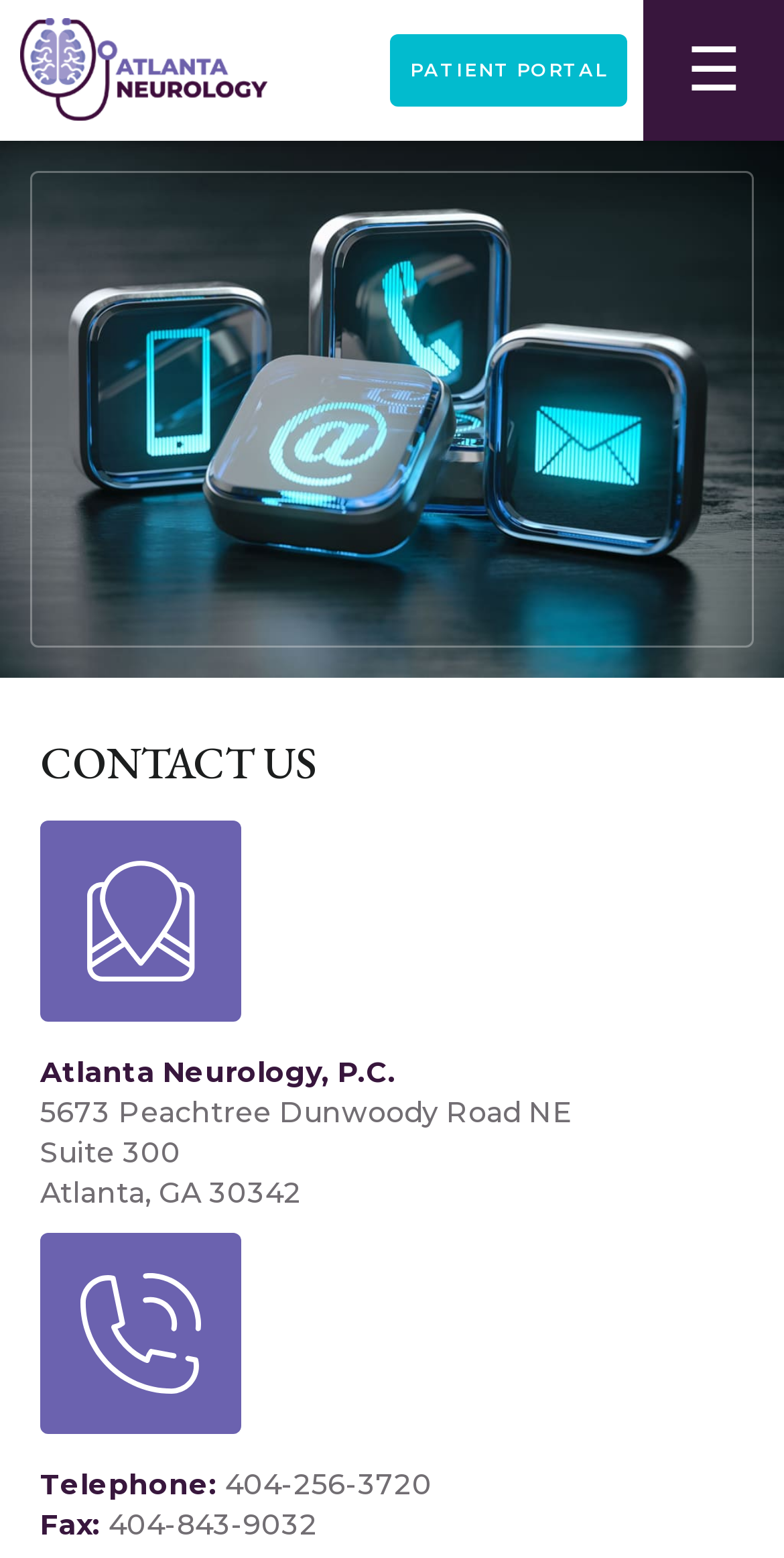What is the suite number of Atlanta Neurology's office?
Please answer the question with a single word or phrase, referencing the image.

300